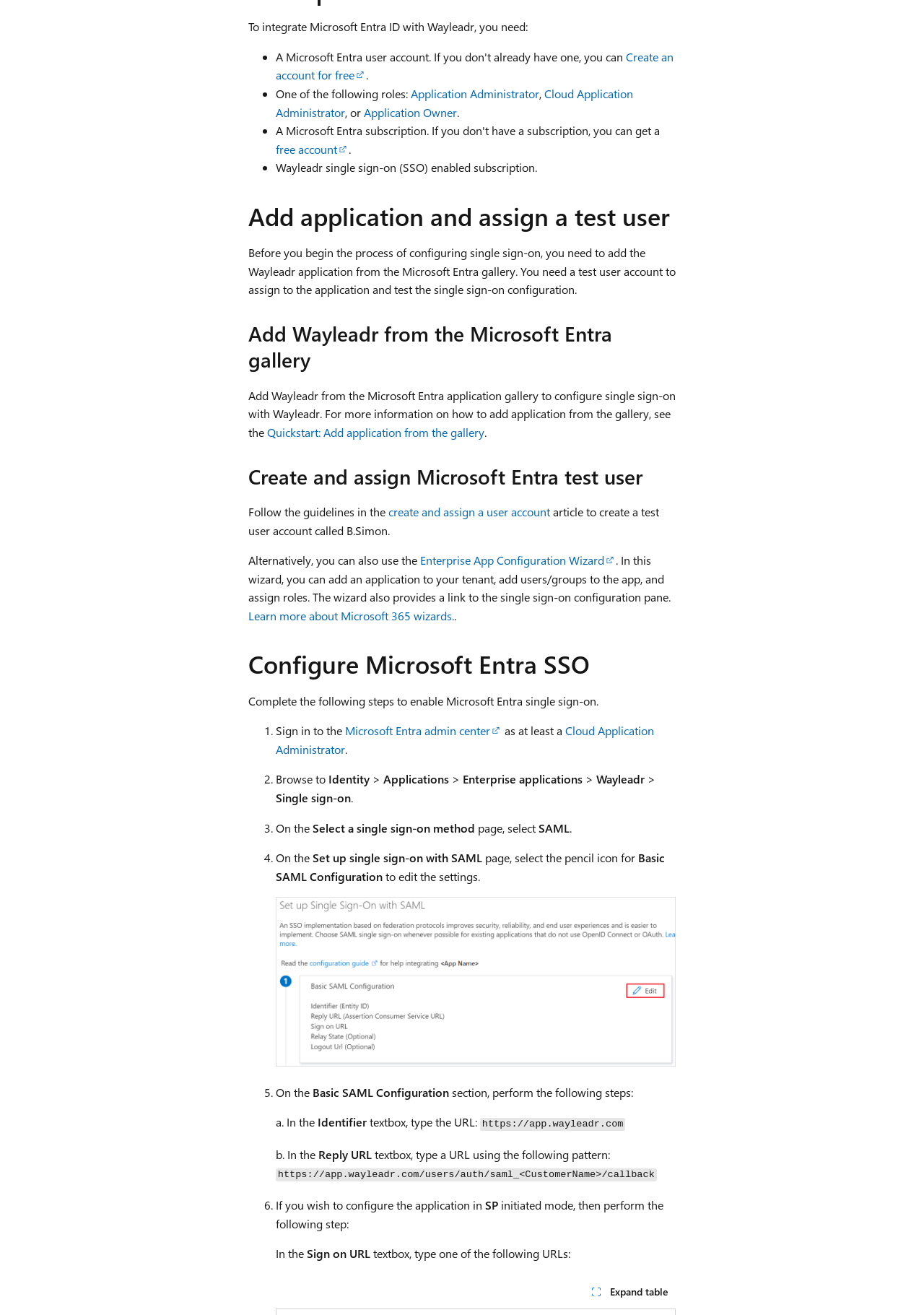What roles are required to integrate Microsoft Entra ID with Wayleadr?
Please describe in detail the information shown in the image to answer the question.

According to the webpage, one of the following roles is required to integrate Microsoft Entra ID with Wayleadr: Application Administrator, Cloud Application Administrator, or Application Owner. This information is provided in the list of requirements to integrate Microsoft Entra ID with Wayleadr.